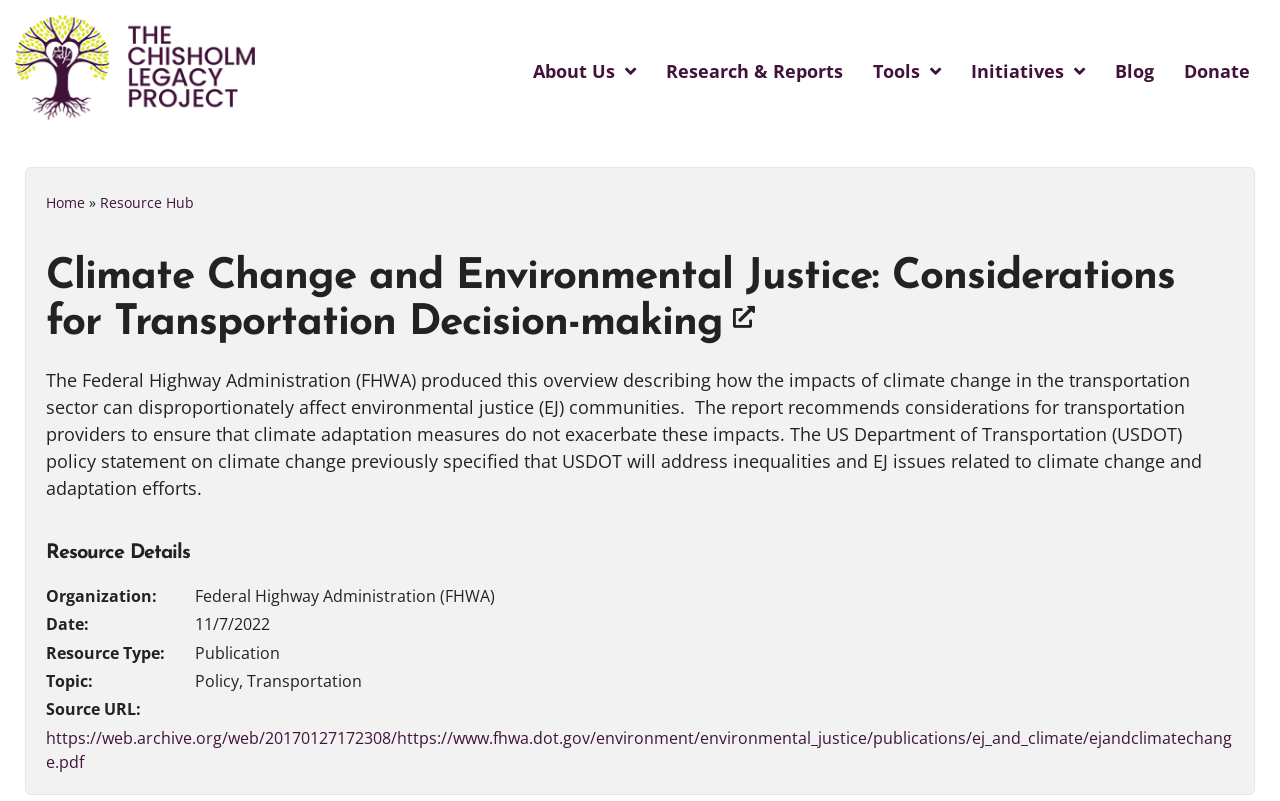Locate the bounding box coordinates of the UI element described by: "https://web.archive.org/web/20170127172308/https://www.fhwa.dot.gov/environment/environmental_justice/publications/ej_and_climate/ejandclimatechange.pdf". Provide the coordinates as four float numbers between 0 and 1, formatted as [left, top, right, bottom].

[0.036, 0.907, 0.962, 0.965]